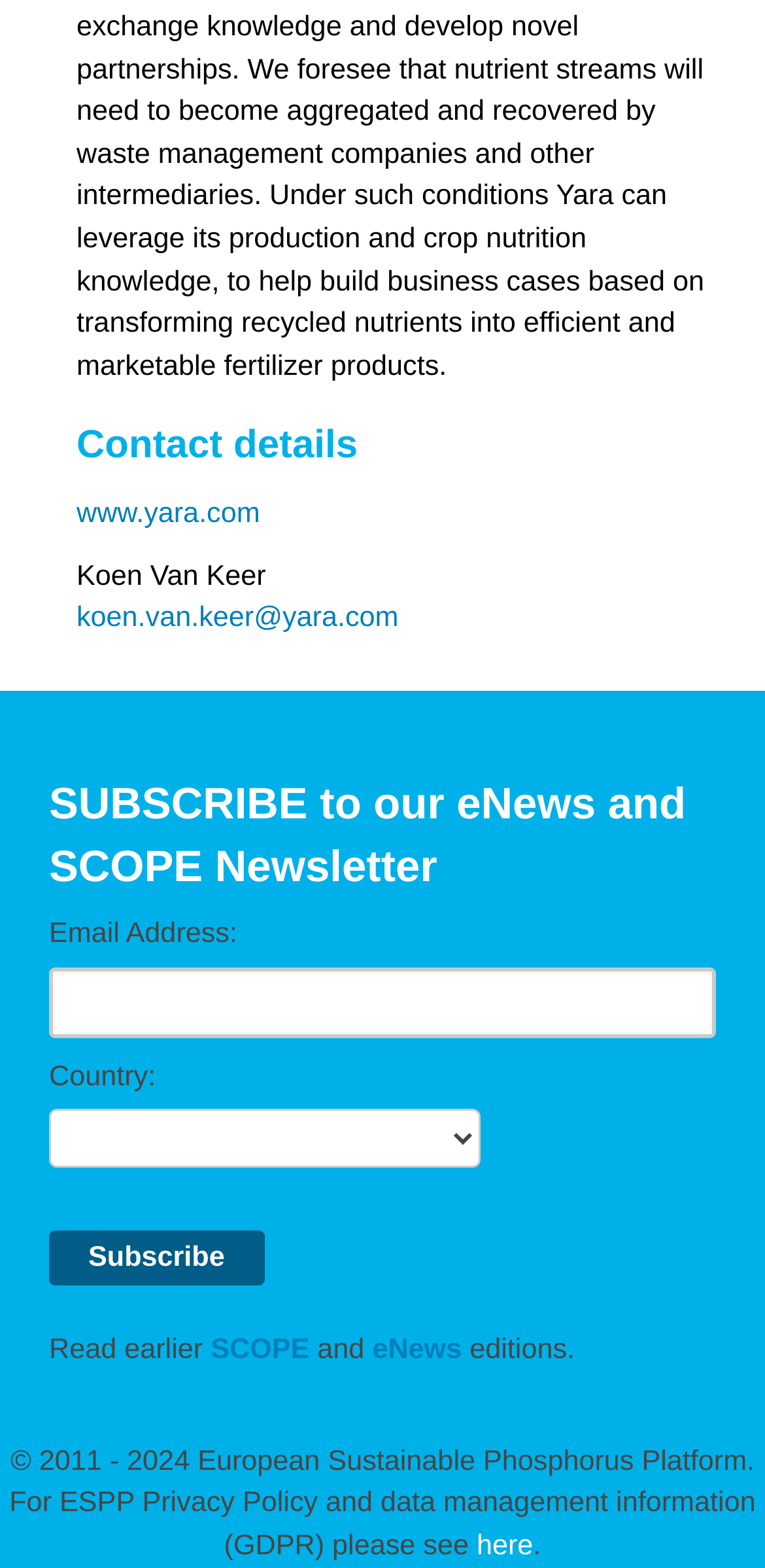Please identify the bounding box coordinates of the clickable region that I should interact with to perform the following instruction: "Go to the Yara website". The coordinates should be expressed as four float numbers between 0 and 1, i.e., [left, top, right, bottom].

[0.1, 0.318, 0.34, 0.338]